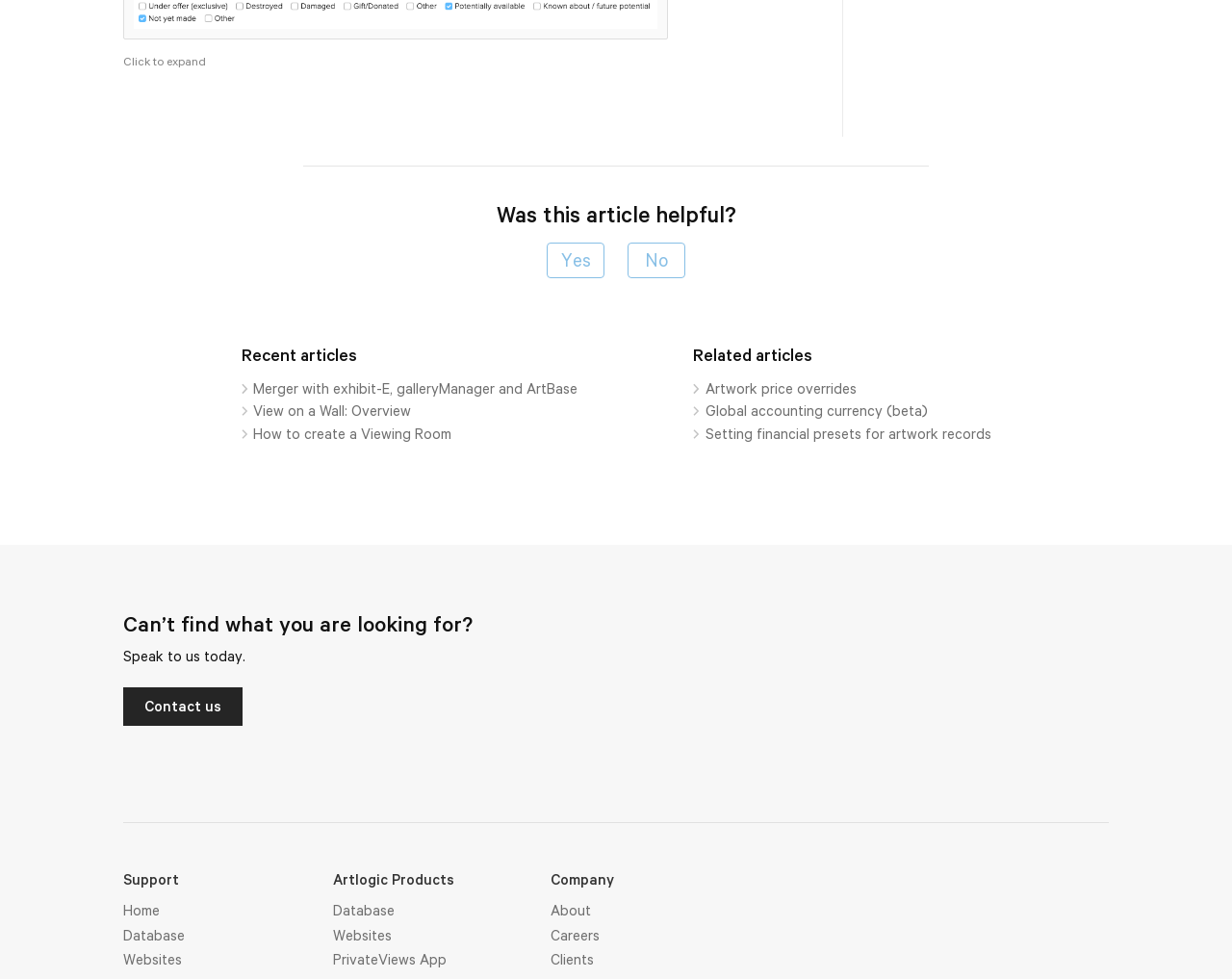Determine the bounding box coordinates for the area you should click to complete the following instruction: "Click on 'Merger with exhibit-E, galleryManager and ArtBase'".

[0.196, 0.388, 0.469, 0.406]